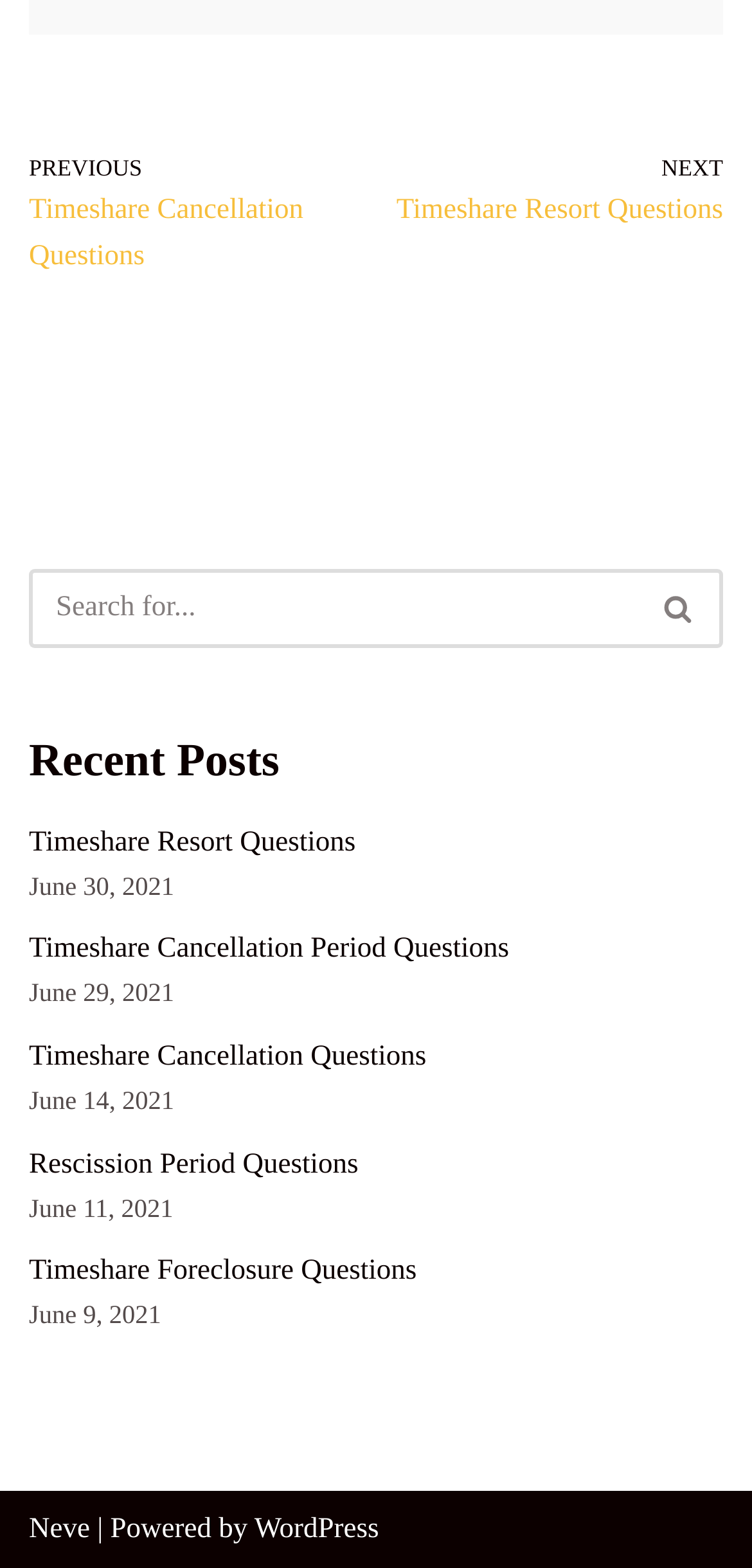How many links are there in the recent posts section?
Please respond to the question with a detailed and informative answer.

There are 6 links in the recent posts section, which are 'Timeshare Resort Questions', 'Timeshare Cancellation Period Questions', 'Timeshare Cancellation Questions', 'Rescission Period Questions', 'Timeshare Foreclosure Questions', and 'NEXT Timeshare Resort Questions'.